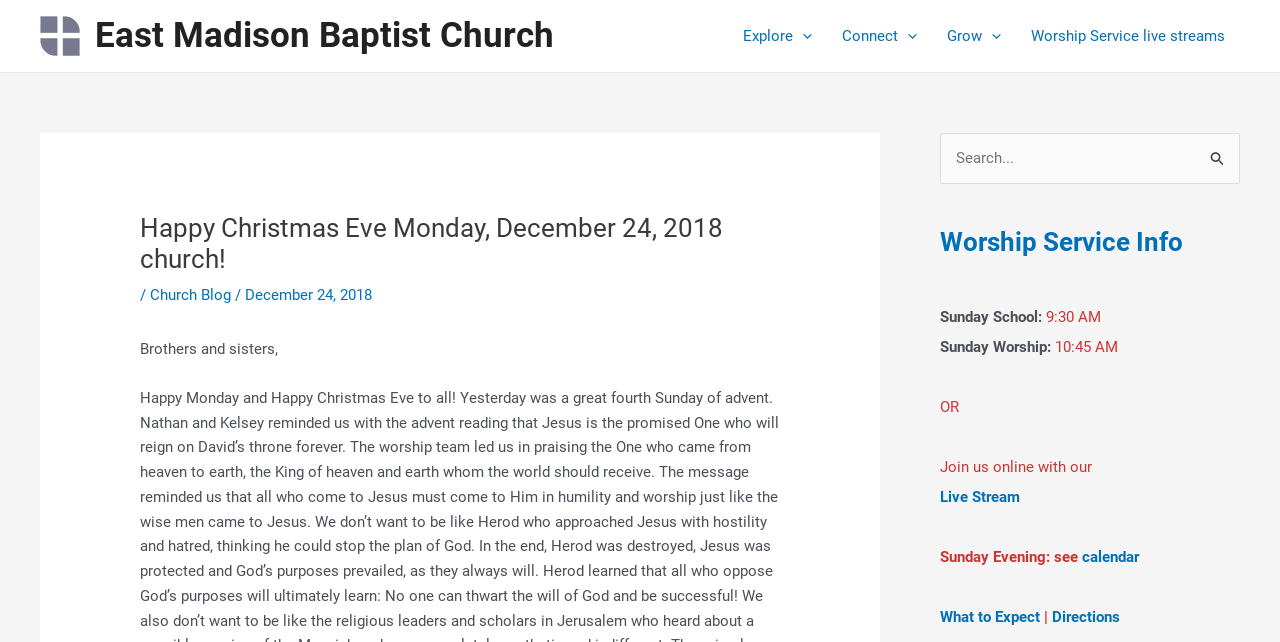Please determine the bounding box coordinates of the element's region to click for the following instruction: "Search for something".

[0.734, 0.207, 0.969, 0.286]